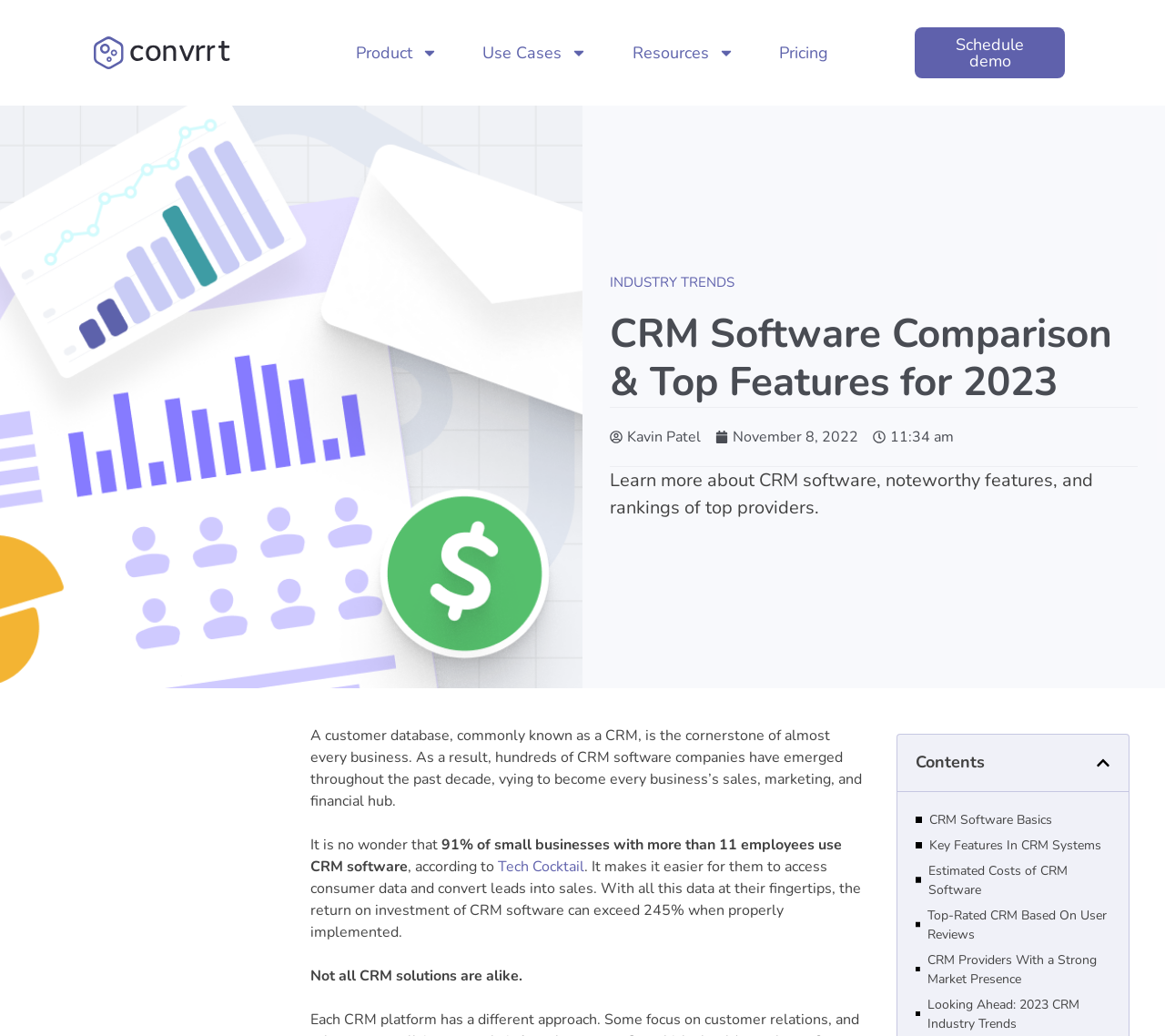What percentage of small businesses use CRM software?
Provide a detailed answer to the question using information from the image.

According to the webpage, 91% of small businesses with more than 11 employees use CRM software, as stated in the text '91% of small businesses with more than 11 employees use CRM software, according to Tech Cocktail'.